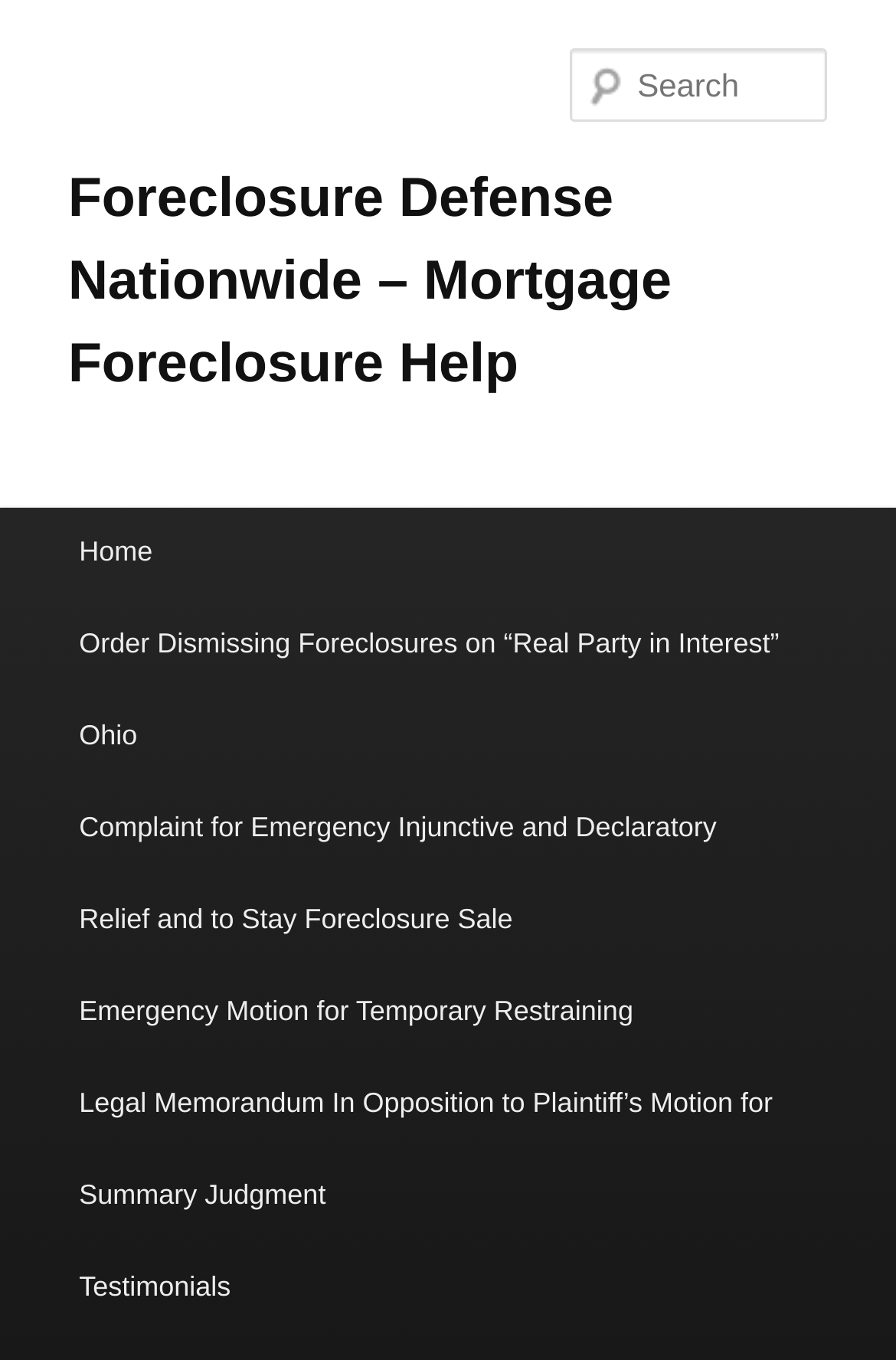How many main menu items are there?
Using the visual information, reply with a single word or short phrase.

7